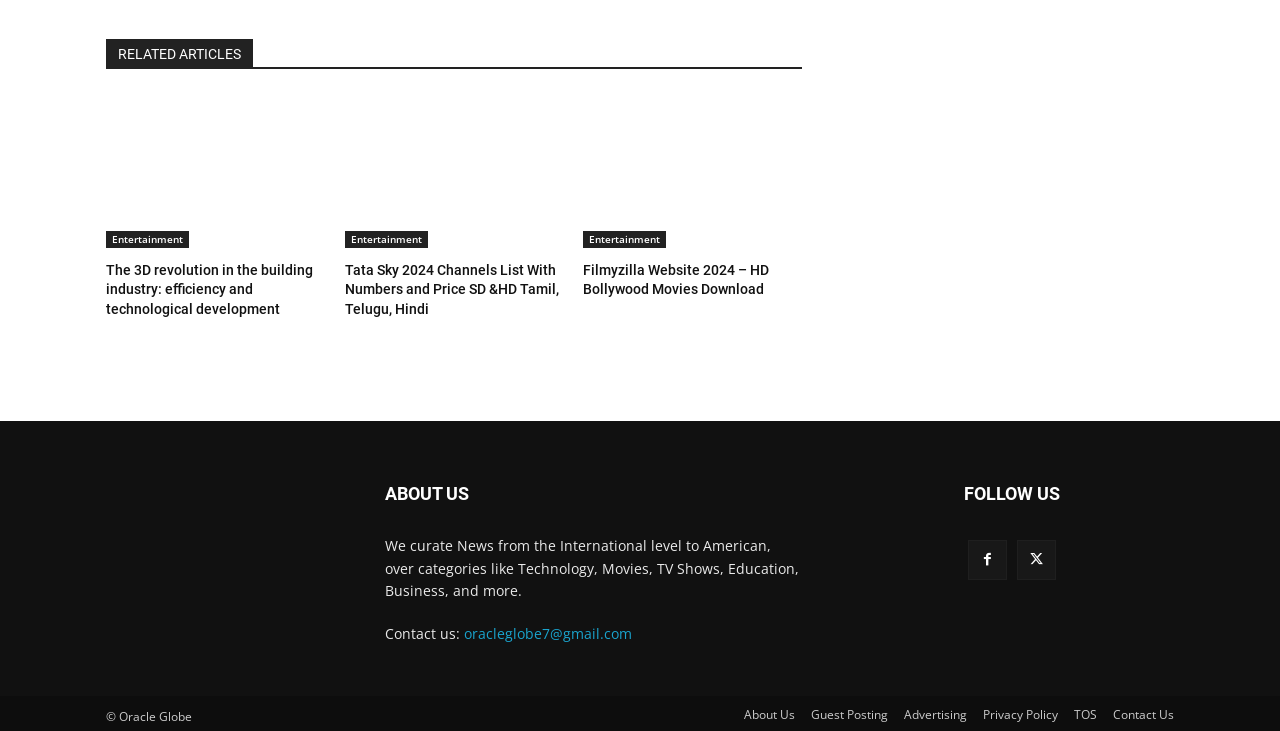What social media platforms can users follow the website on?
Answer with a single word or short phrase according to what you see in the image.

Two platforms